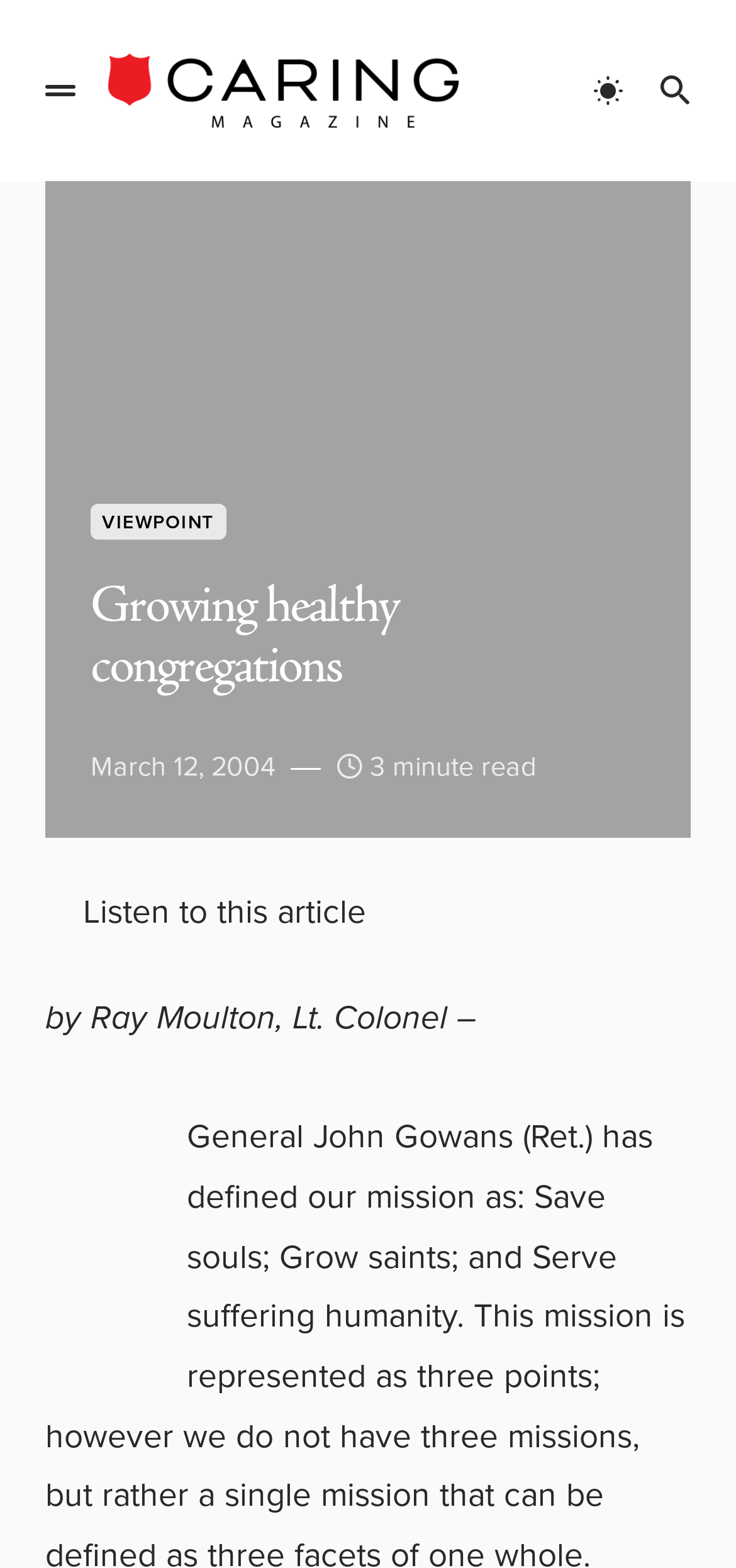Is there an option to listen to the article?
Use the information from the image to give a detailed answer to the question.

I found the option to listen to the article by looking at the static text element that says 'Listen to this article' which is located below the article content.